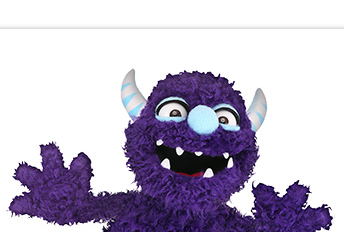How many horns does the monster have?
Please provide a single word or phrase as the answer based on the screenshot.

Two